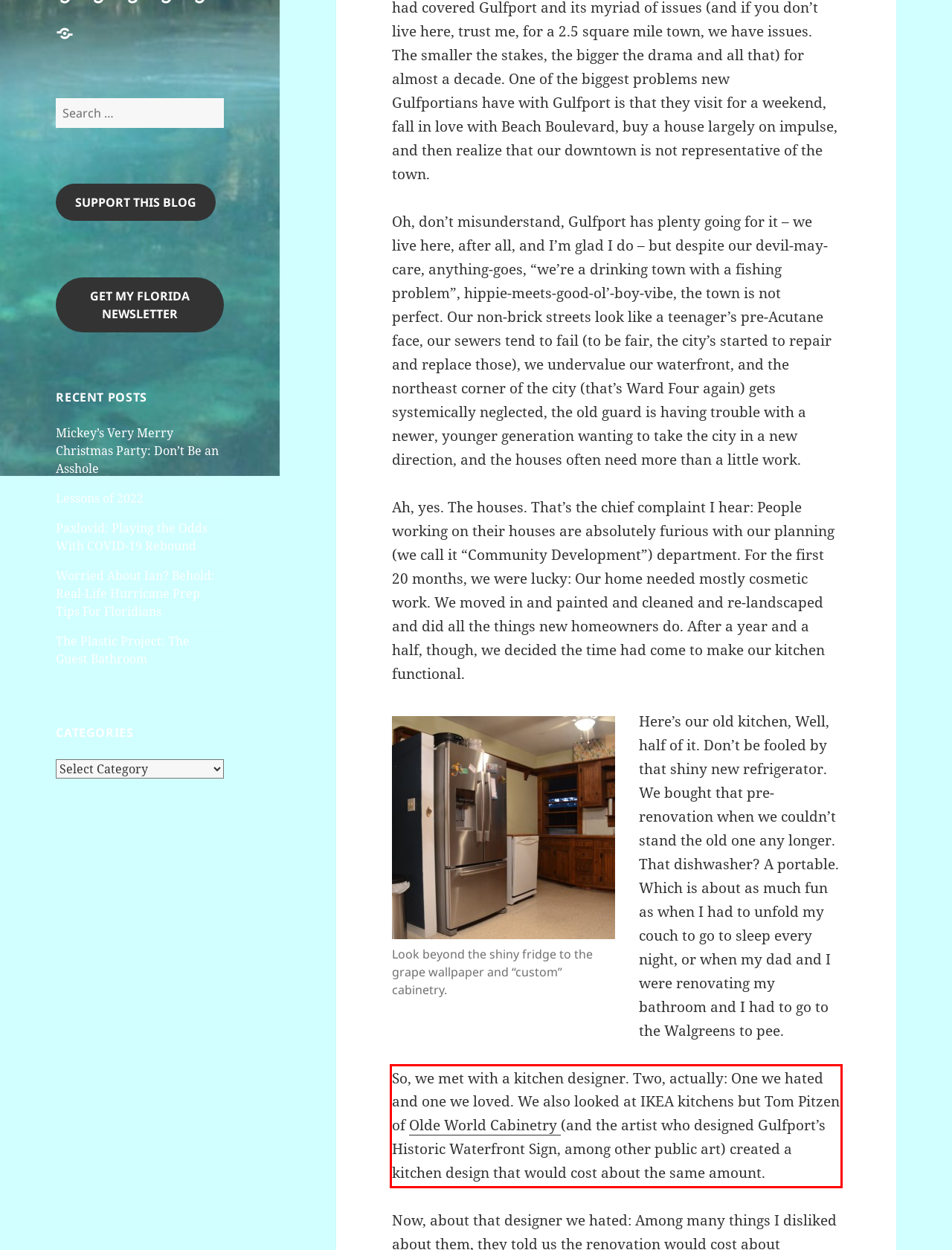Please examine the webpage screenshot and extract the text within the red bounding box using OCR.

So, we met with a kitchen designer. Two, actually: One we hated and one we loved. We also looked at IKEA kitchens but Tom Pitzen of Olde World Cabinetry (and the artist who designed Gulfport’s Historic Waterfront Sign, among other public art) created a kitchen design that would cost about the same amount.